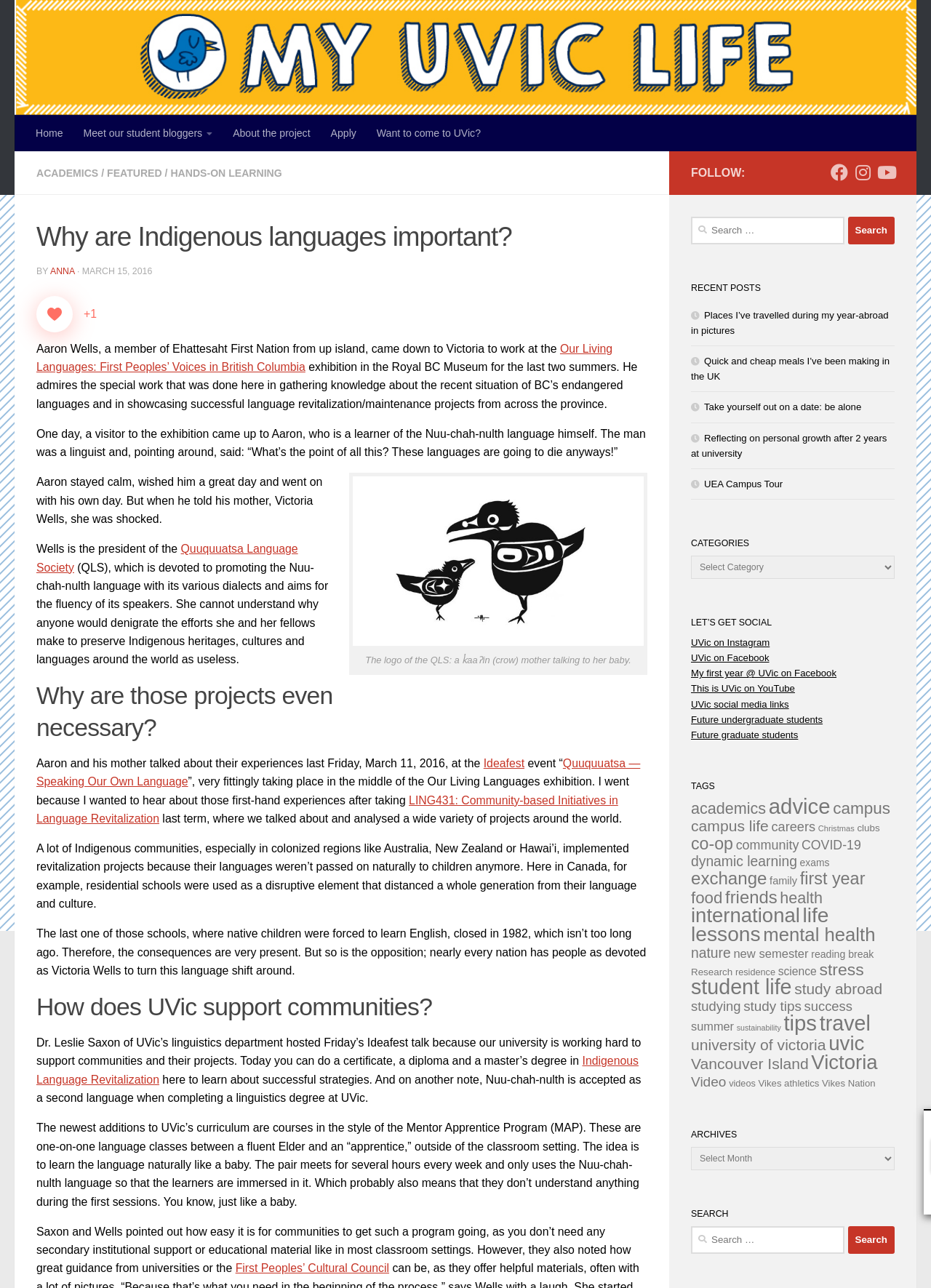Based on the description "campus", find the bounding box of the specified UI element.

[0.895, 0.621, 0.956, 0.635]